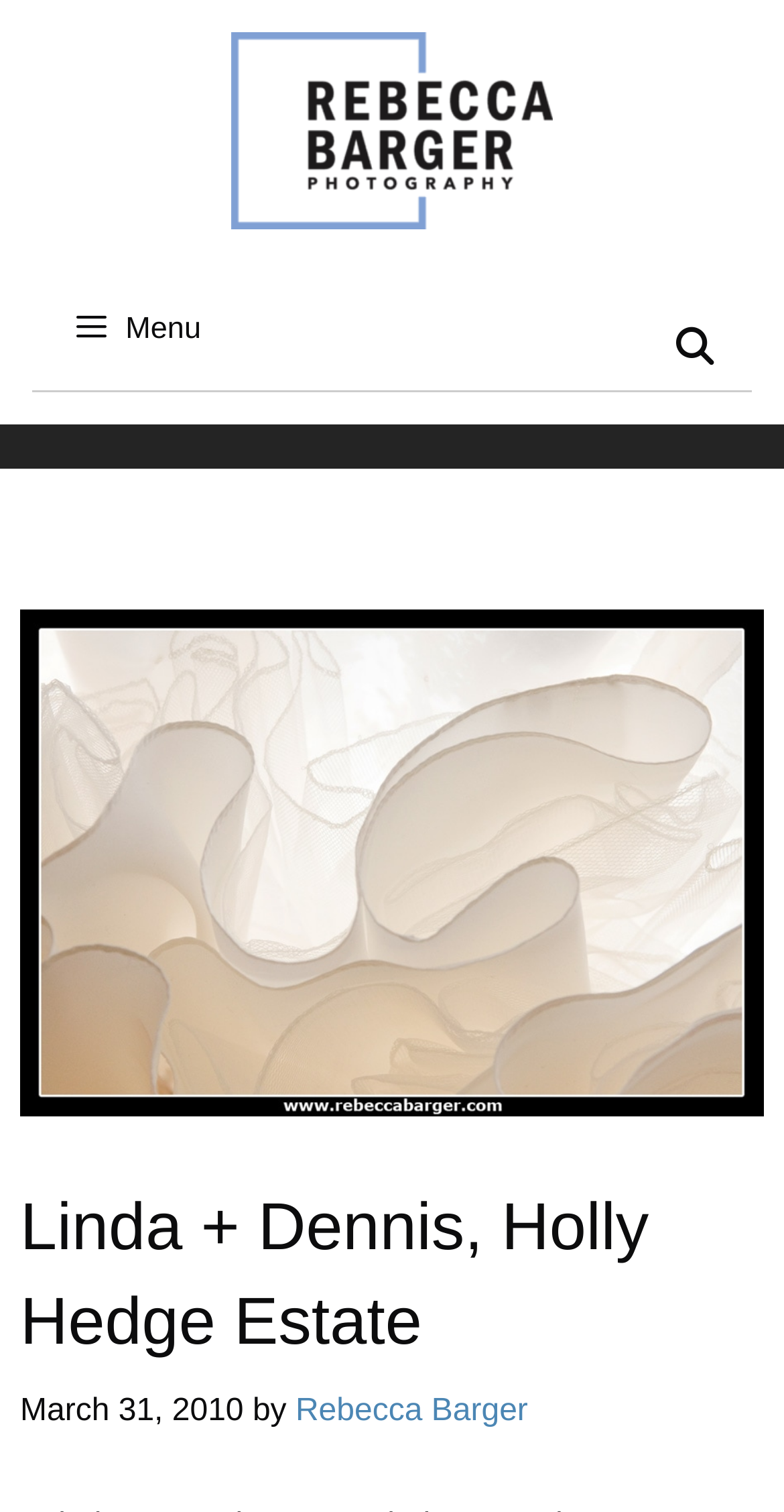Bounding box coordinates should be provided in the format (top-left x, top-left y, bottom-right x, bottom-right y) with all values between 0 and 1. Identify the bounding box for this UI element: Rebecca Barger

[0.377, 0.922, 0.673, 0.944]